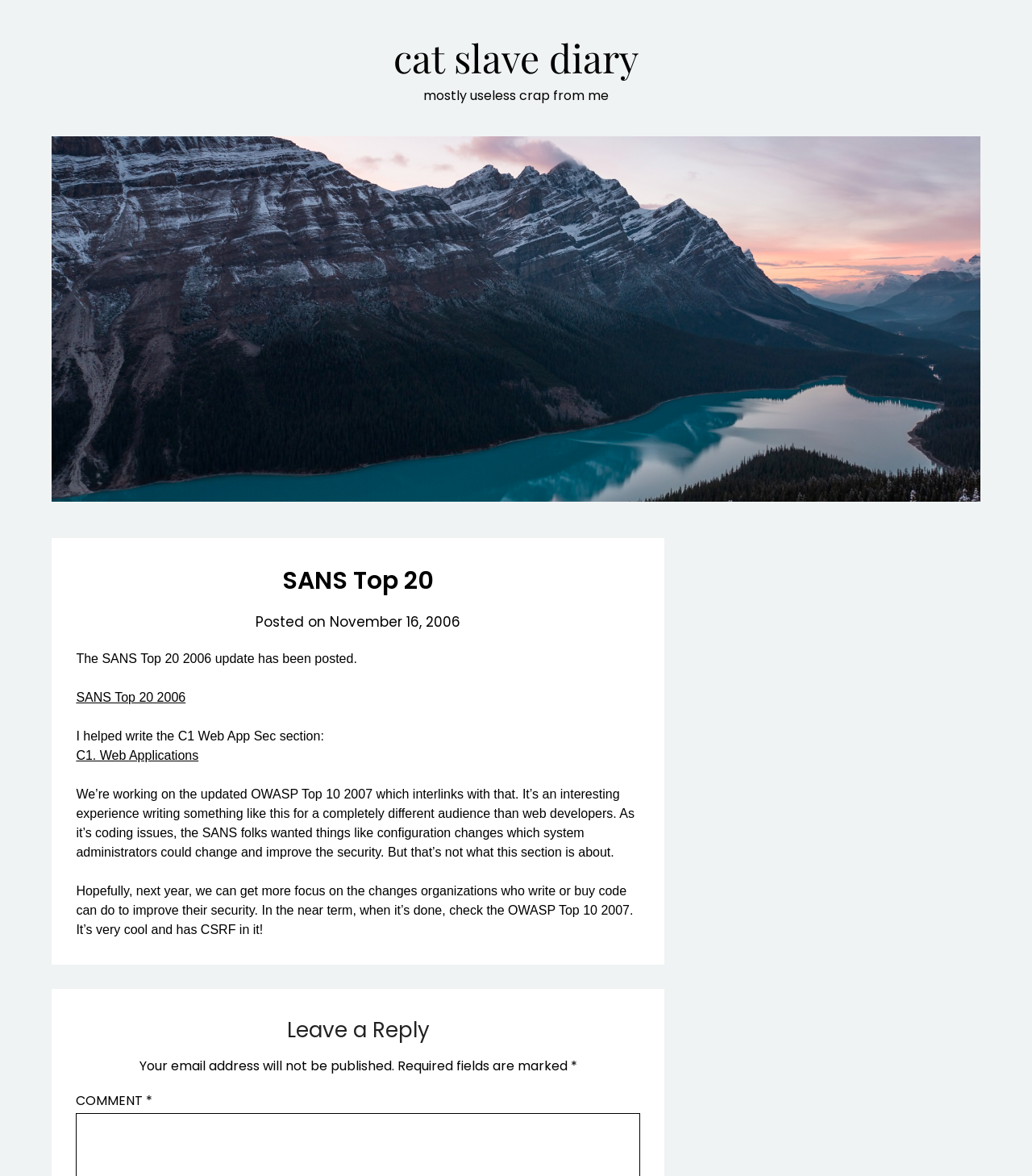Given the description cat slave diary, predict the bounding box coordinates of the UI element. Ensure the coordinates are in the format (top-left x, top-left y, bottom-right x, bottom-right y) and all values are between 0 and 1.

[0.381, 0.027, 0.619, 0.071]